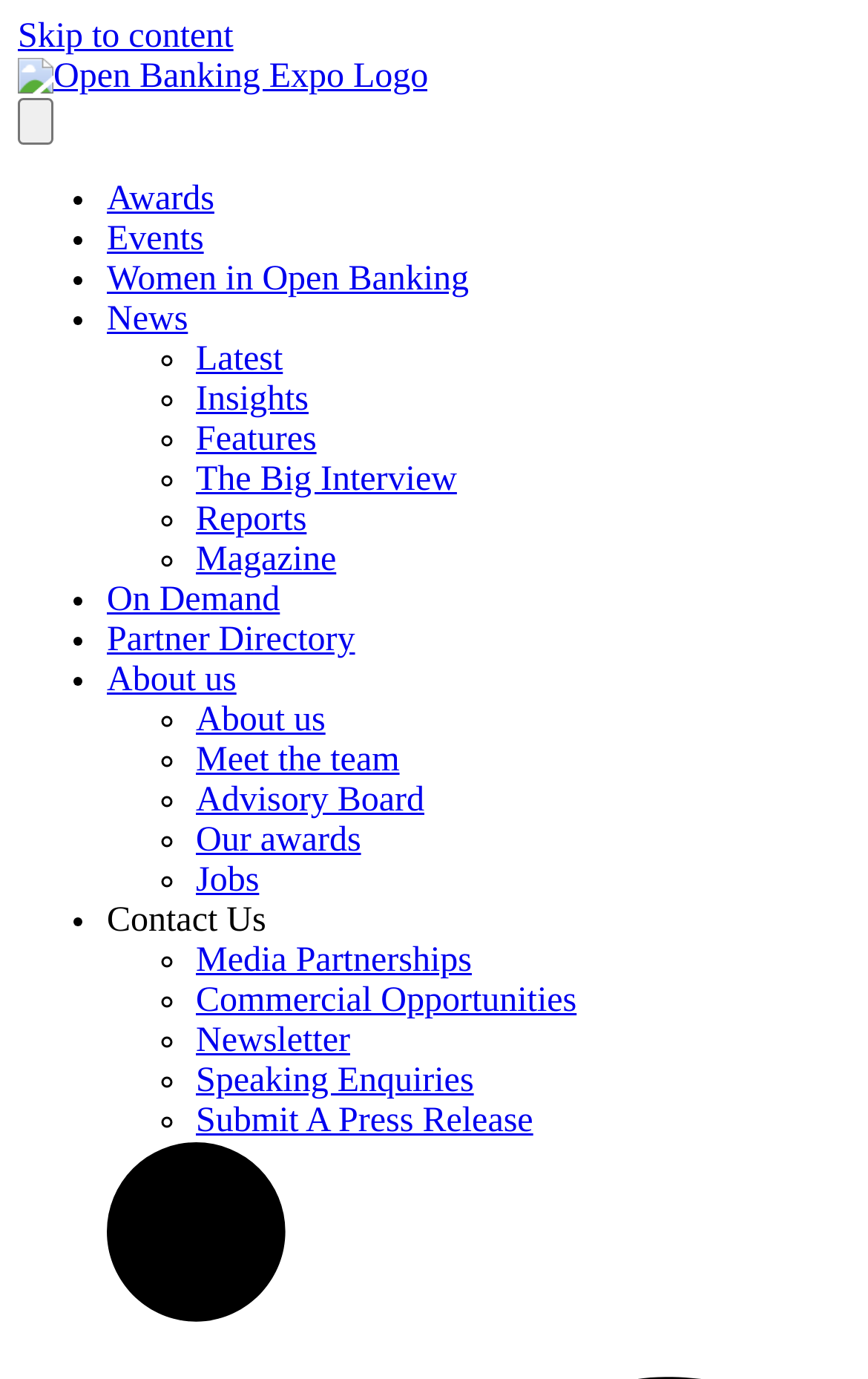What is the first link in the 'News' section?
Please provide a single word or phrase answer based on the image.

Latest